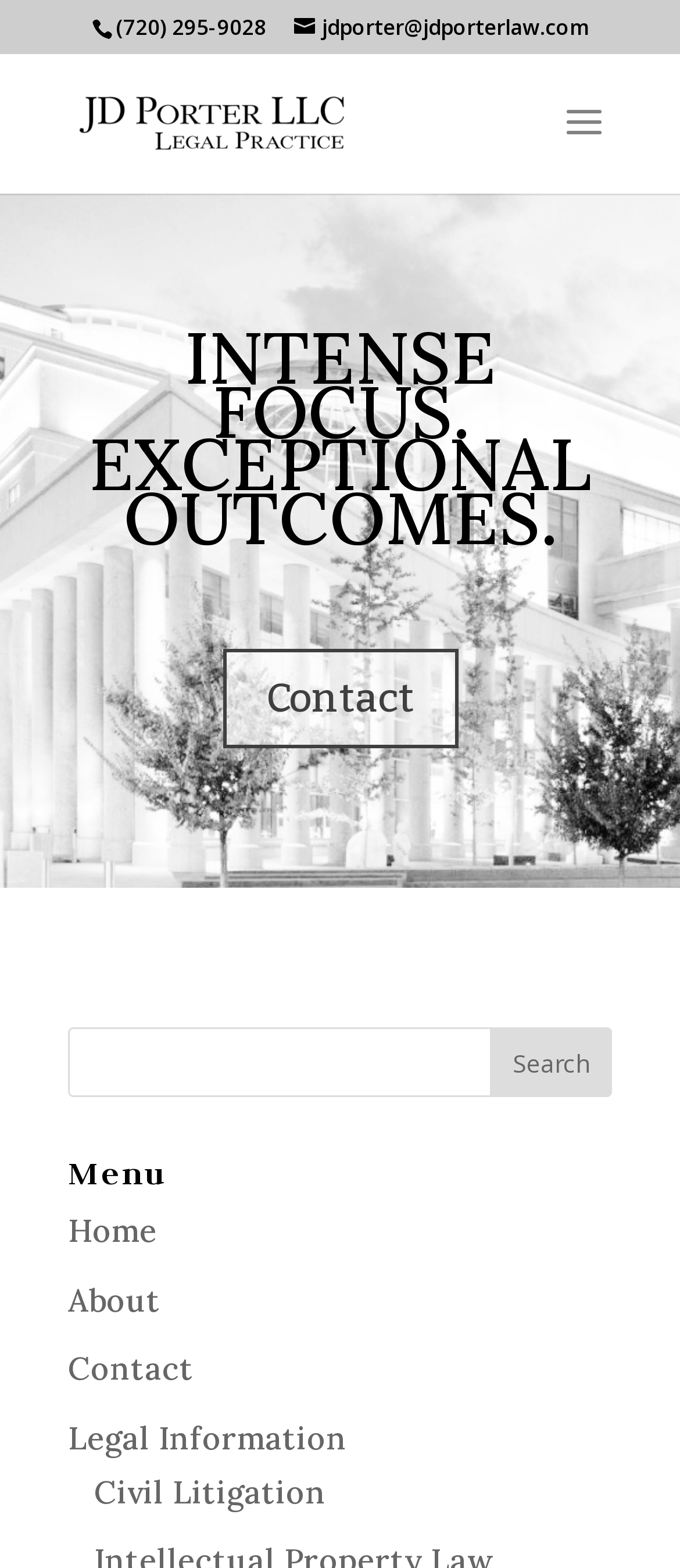What is the phone number on the webpage?
Please answer the question with as much detail and depth as you can.

I found the phone number by looking at the static text element with the bounding box coordinates [0.171, 0.008, 0.391, 0.027], which contains the phone number '(720) 295-9028'.